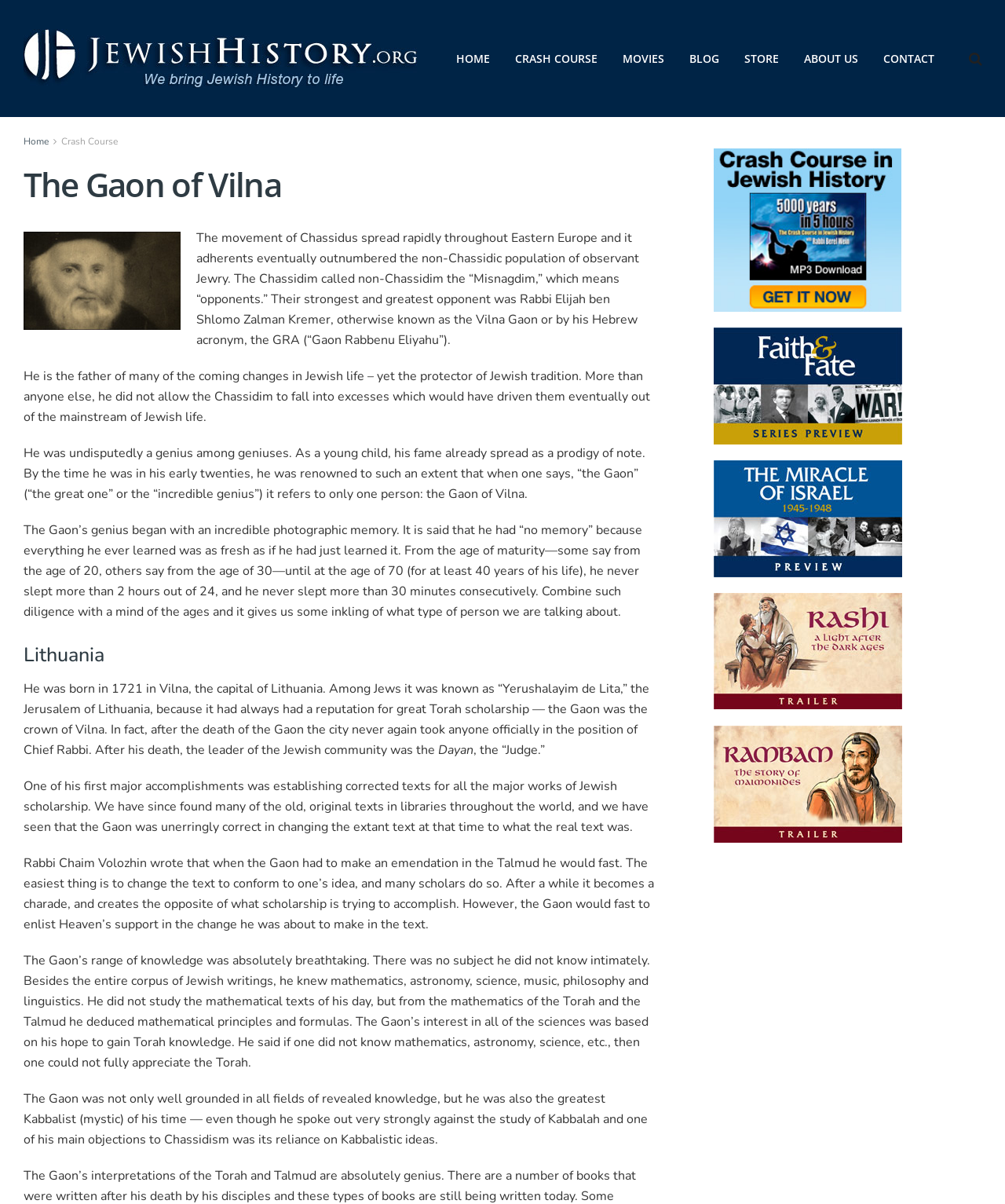Locate and generate the text content of the webpage's heading.

The Gaon of Vilna